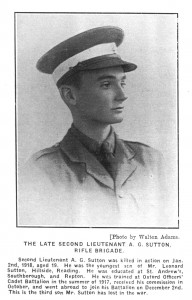Give a thorough explanation of the elements present in the image.

This historical photograph features Second Lieutenant Alexander Gordon Sutton, who served in the Rifle Brigade during World War I. Taken by Walter Adams, the image captures him in a military uniform, showcasing a thoughtful expression. Sutton, tragically, was killed in action on January 2, 1918, at the young age of 19. Known for his strong ties to St. John’s Church in Reading, he came from a distinguished family and was educated at prominent institutions, including St. Andrews and Repton Schools. In October 1917, he received his commission following training with the Officers’ Cadet Battalion. His legacy is honored as a member of the fallen, with his burial located in Oxford Road Cemetery, Ypres.